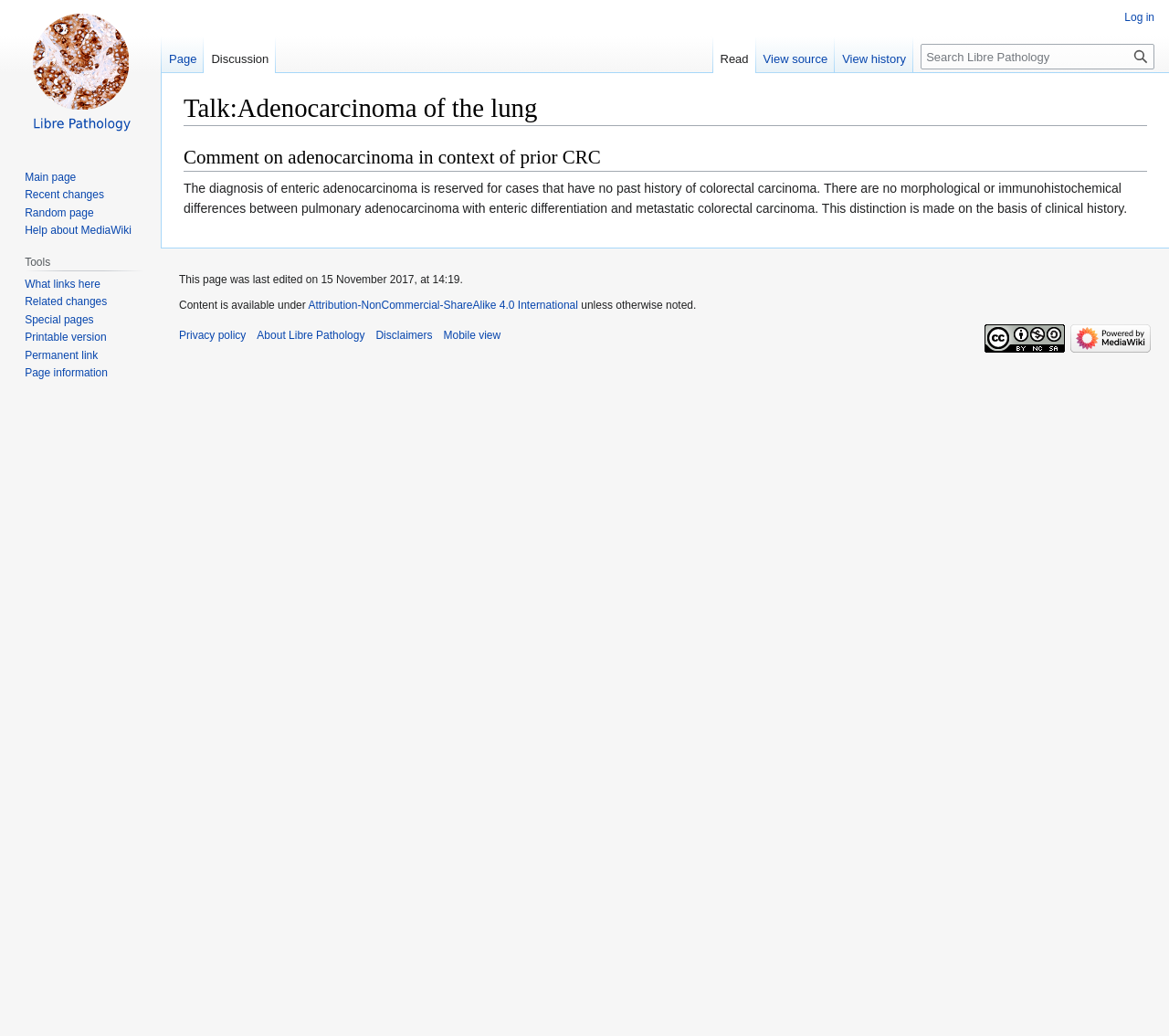Please specify the bounding box coordinates for the clickable region that will help you carry out the instruction: "Log in".

[0.962, 0.011, 0.988, 0.023]